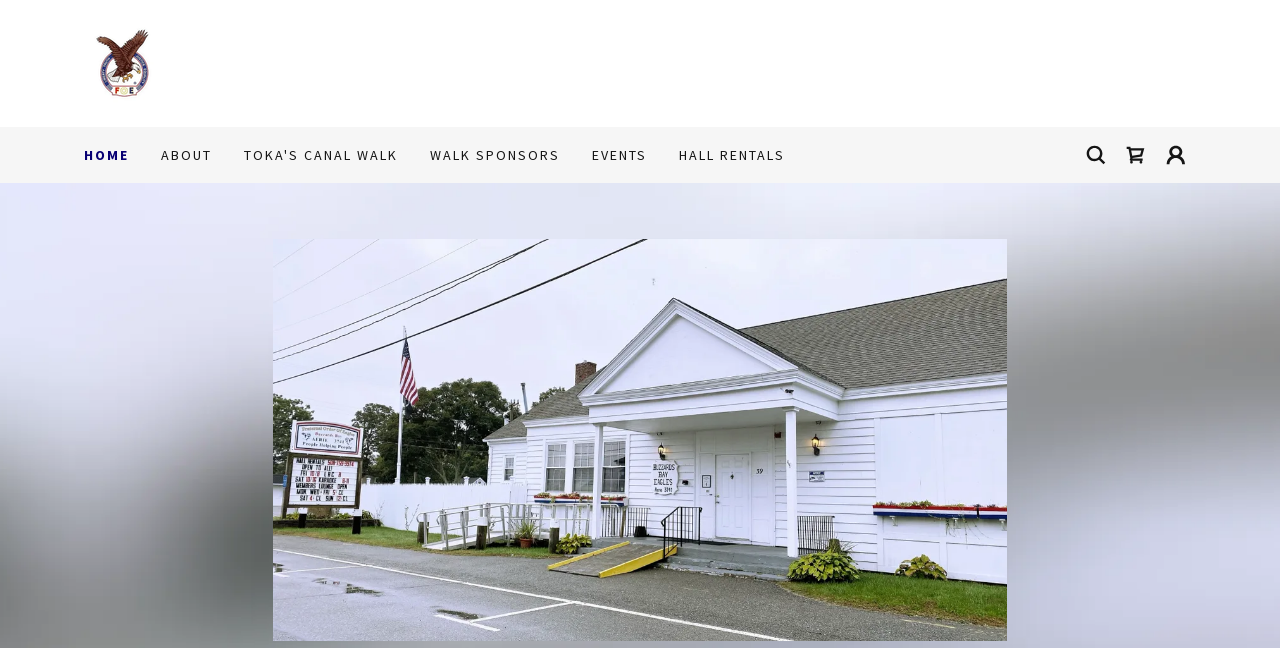Could you locate the bounding box coordinates for the section that should be clicked to accomplish this task: "View the About page".

[0.121, 0.211, 0.17, 0.267]